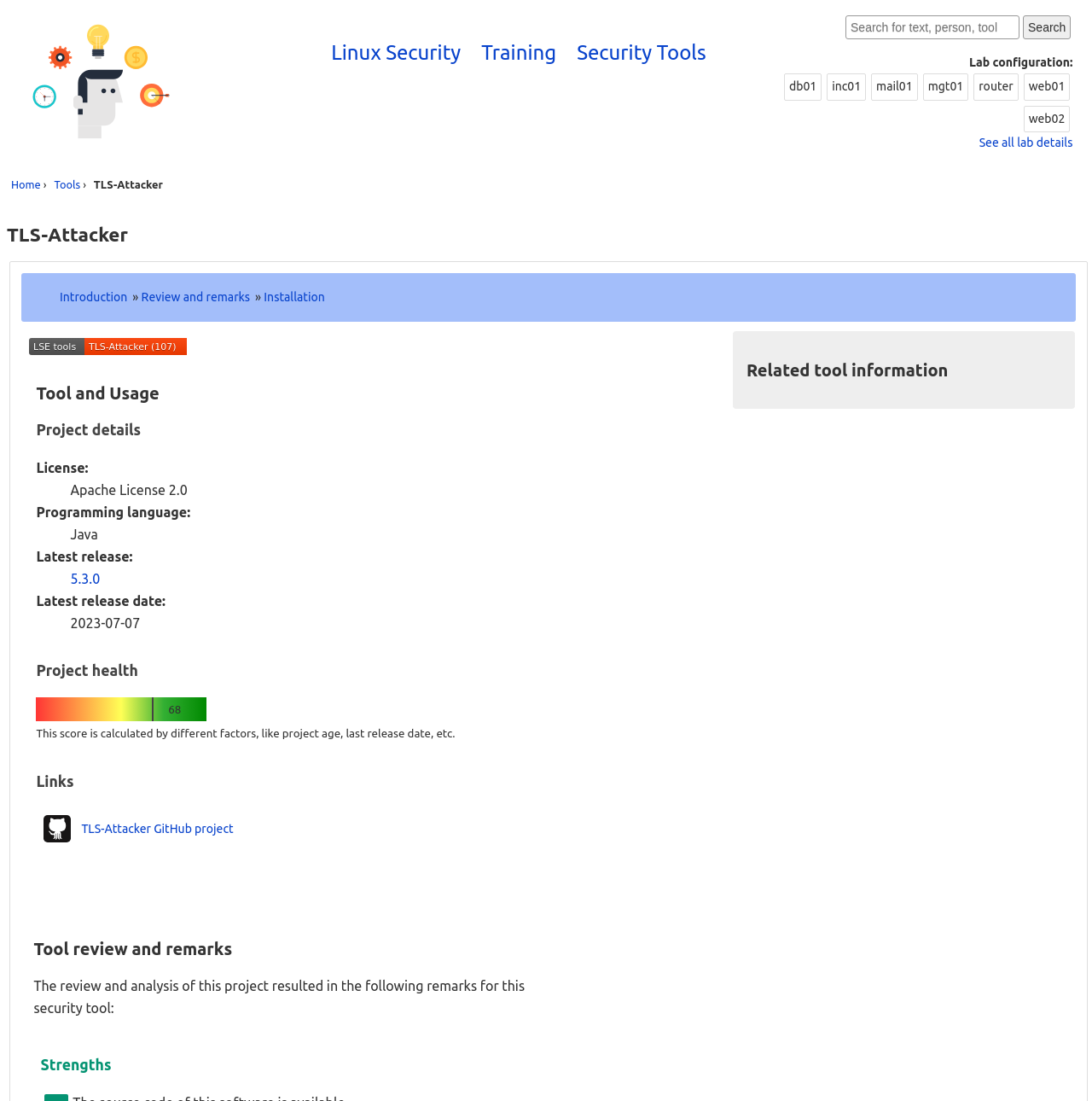Pinpoint the bounding box coordinates of the clickable element to carry out the following instruction: "Search website."

[0.773, 0.012, 0.982, 0.037]